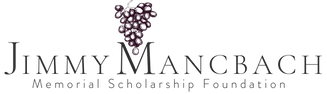What font style is used for 'Jimmy Mancbach'?
Using the image as a reference, answer the question with a short word or phrase.

A graceful font